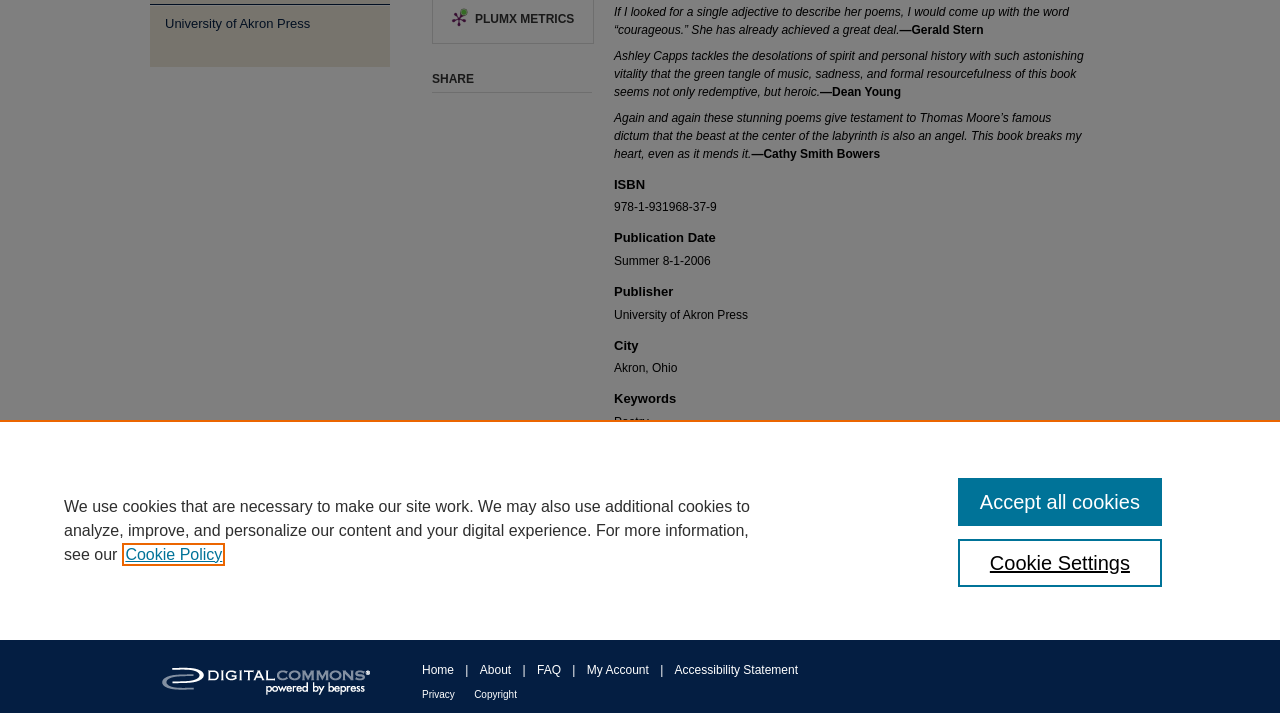Given the element description: "Accept all cookies", predict the bounding box coordinates of the UI element it refers to, using four float numbers between 0 and 1, i.e., [left, top, right, bottom].

[0.748, 0.67, 0.908, 0.738]